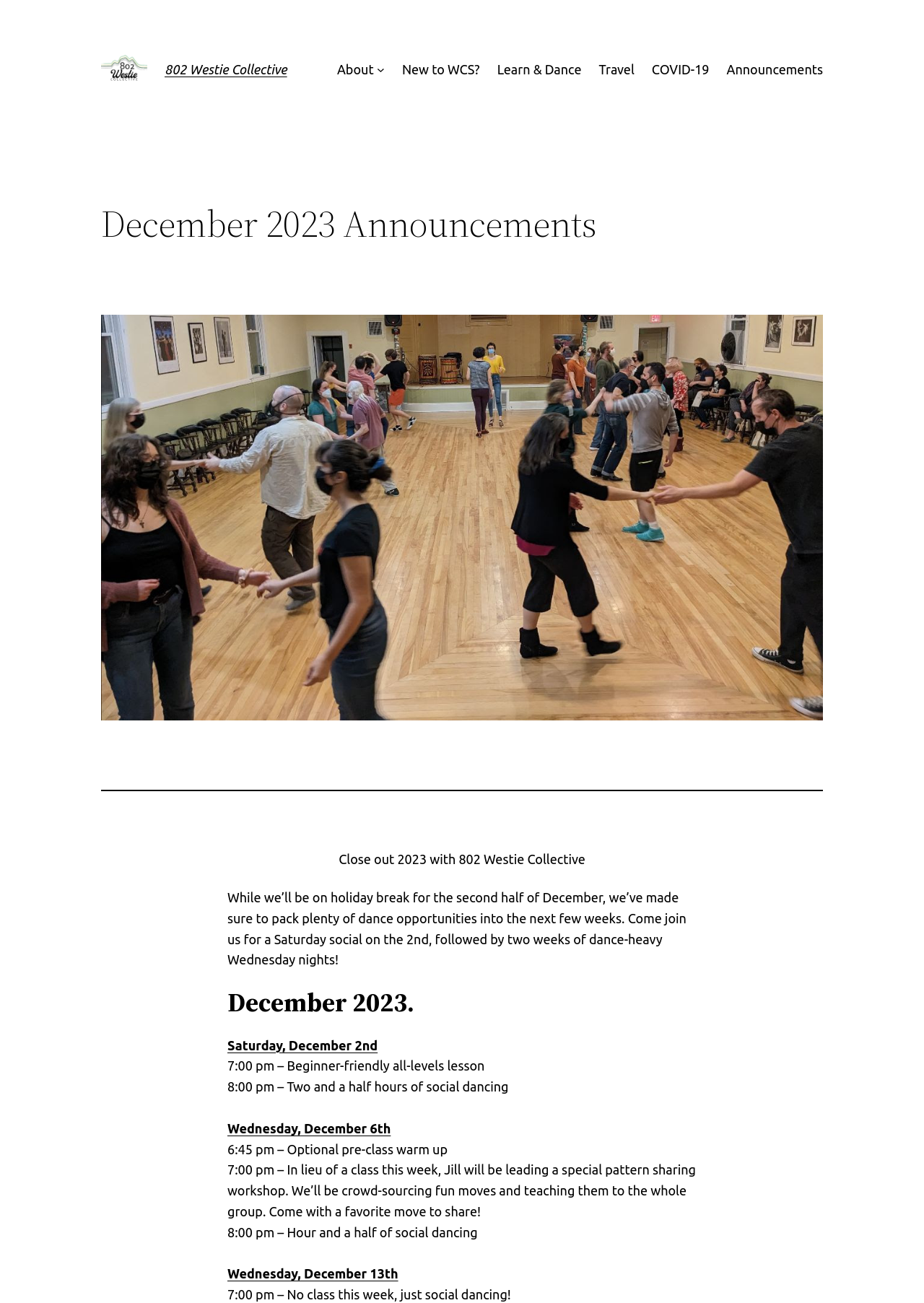With reference to the image, please provide a detailed answer to the following question: What time does the social dancing start on December 2nd?

The time of the social dancing on December 2nd can be found in the section describing the events, where it is written as '8:00 pm – Two and a half hours of social dancing' in a static text element.